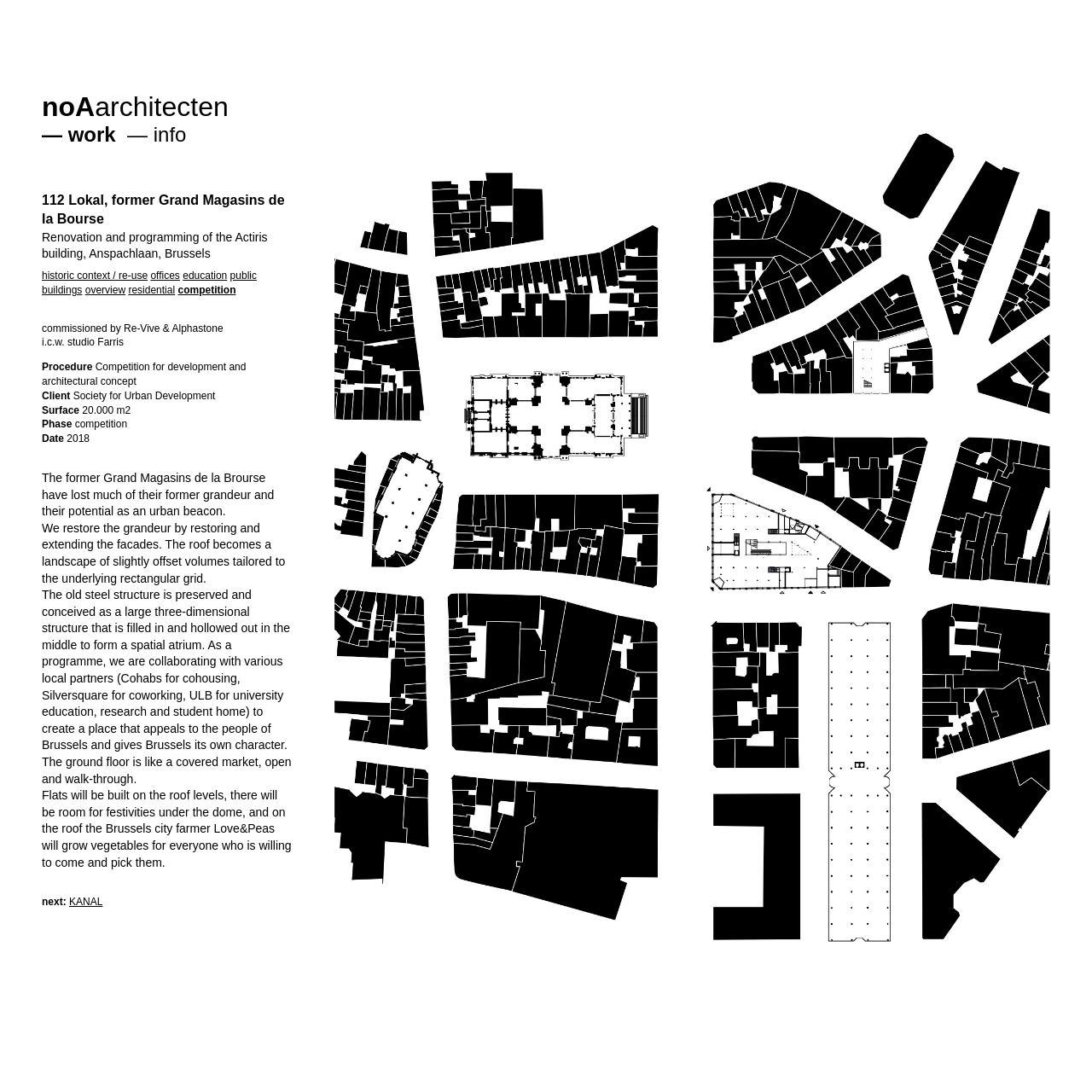Generate the text content of the main headline of the webpage.

112 Lokal, former Grand Magasins de la Bourse